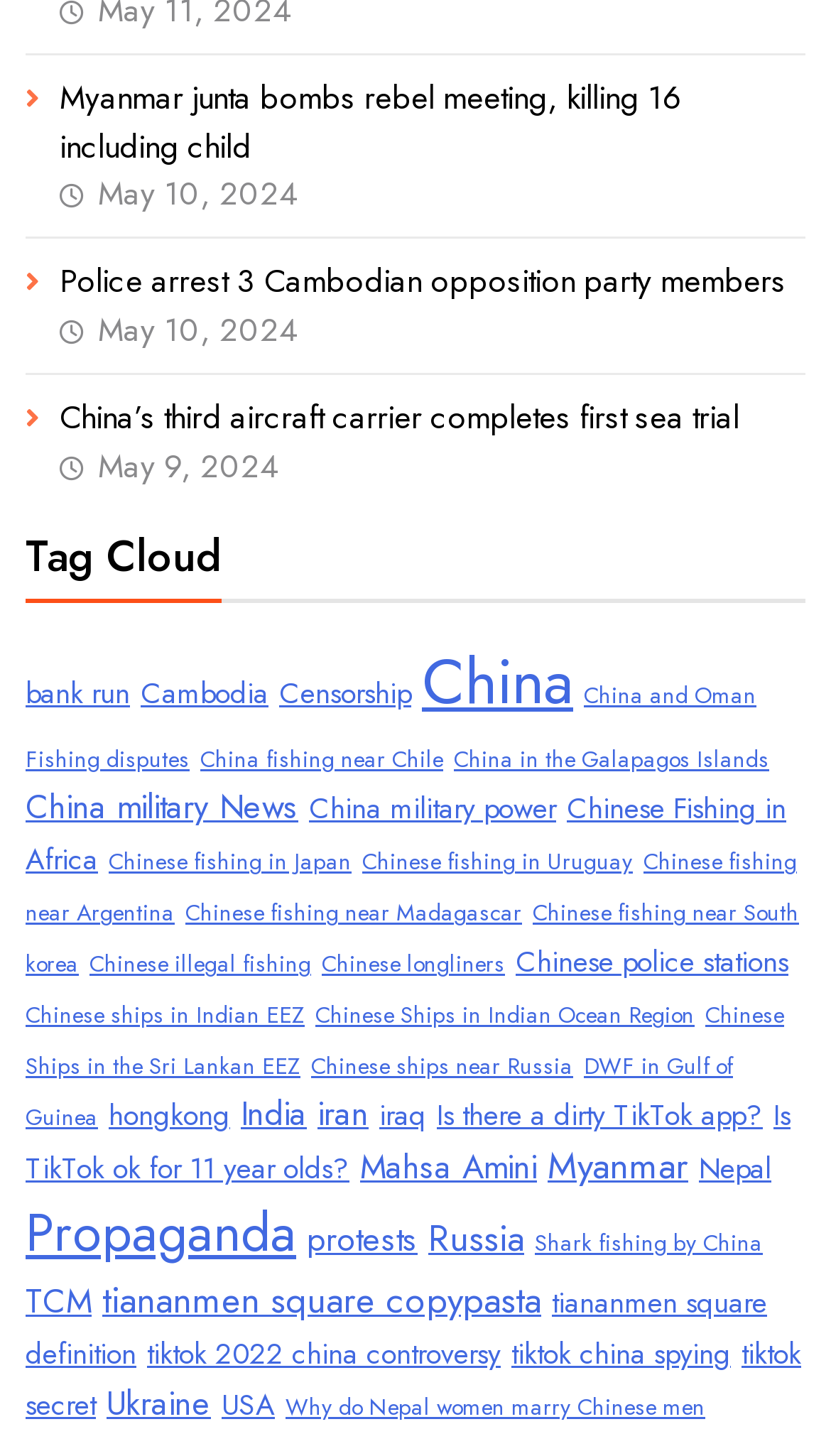Find and indicate the bounding box coordinates of the region you should select to follow the given instruction: "Read about protests".

[0.369, 0.835, 0.503, 0.868]